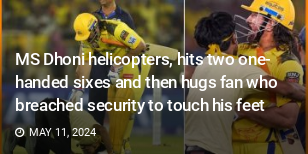Describe the image thoroughly, including all noticeable details.

The image features a dynamic moment from the cricket match in which MS Dhoni, celebrated for his powerful batting, hits two impressive one-handed sixes. The crowd is electrified by his performance as he joyfully acknowledges a fan who, having breached security, approaches him to show admiration by touching his feet. The scene, set against a backdrop of enthusiastic supporters, captures the essence of sportsmanship and the deep connection between athletes and their fans. This particular event took place on May 11, 2024, during a high-stakes match.